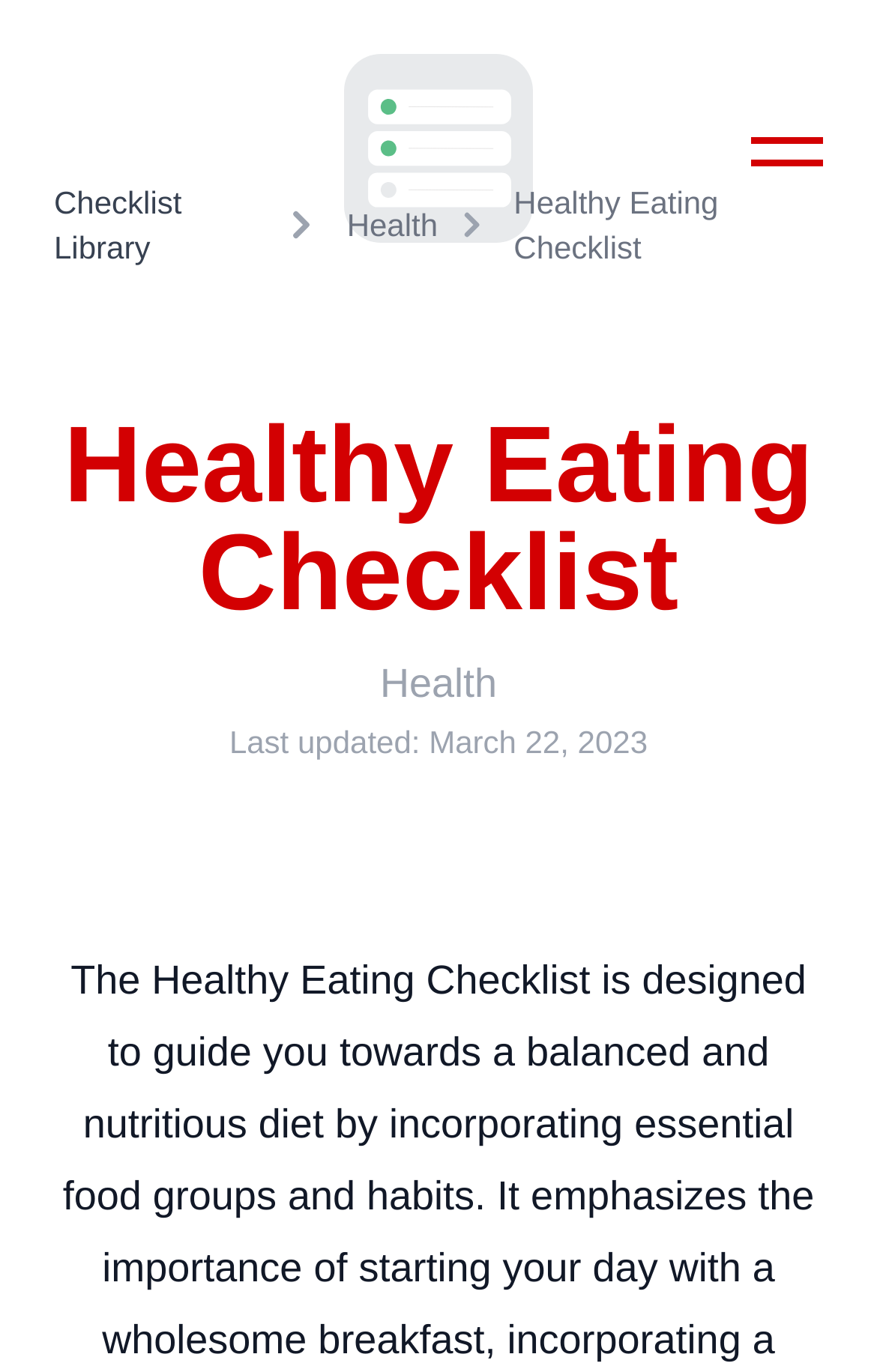Use a single word or phrase to respond to the question:
What is the name of the checklist?

Healthy Eating Checklist